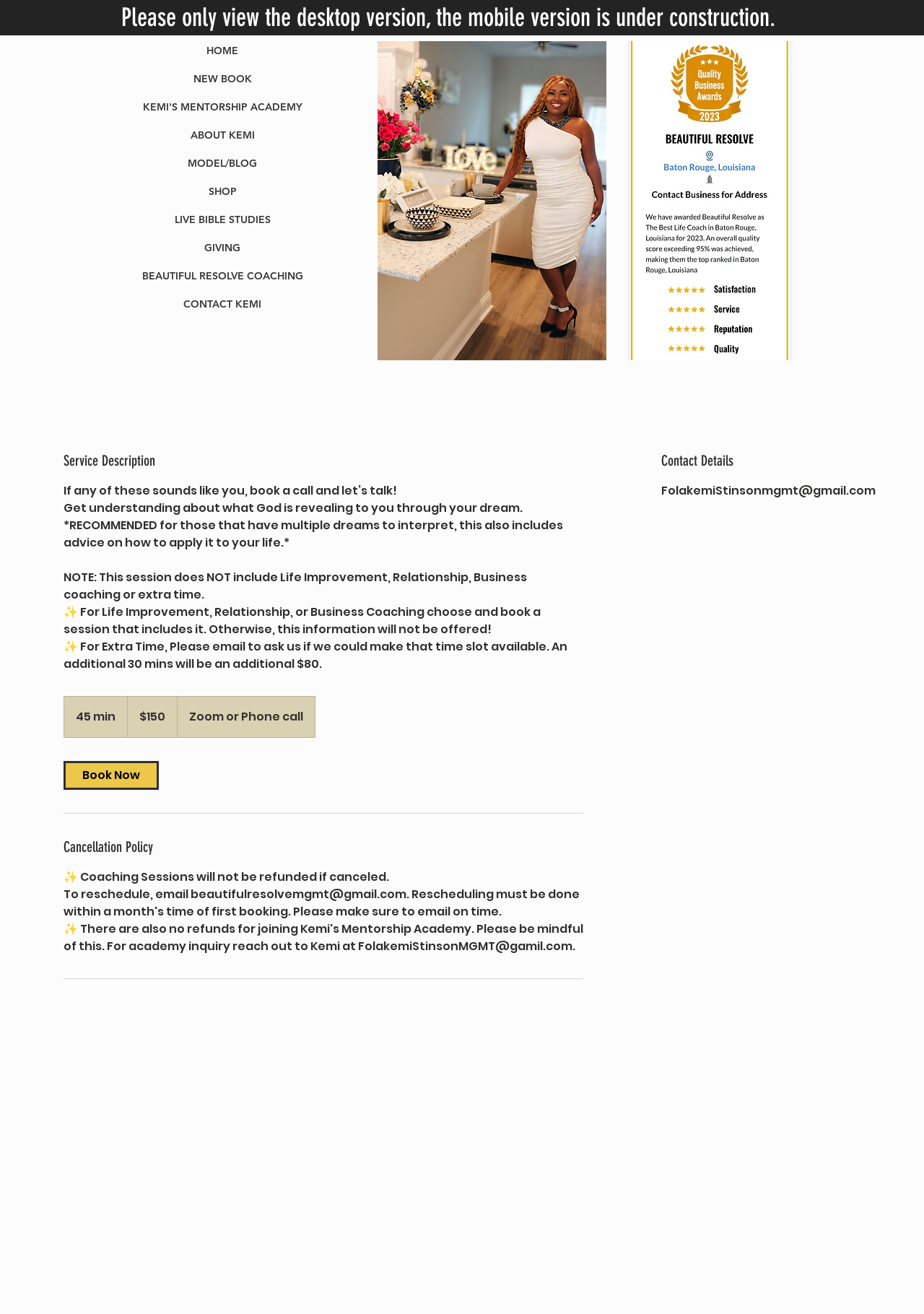Predict the bounding box coordinates of the area that should be clicked to accomplish the following instruction: "Contact KEMI via email". The bounding box coordinates should consist of four float numbers between 0 and 1, i.e., [left, top, right, bottom].

[0.716, 0.367, 0.948, 0.38]